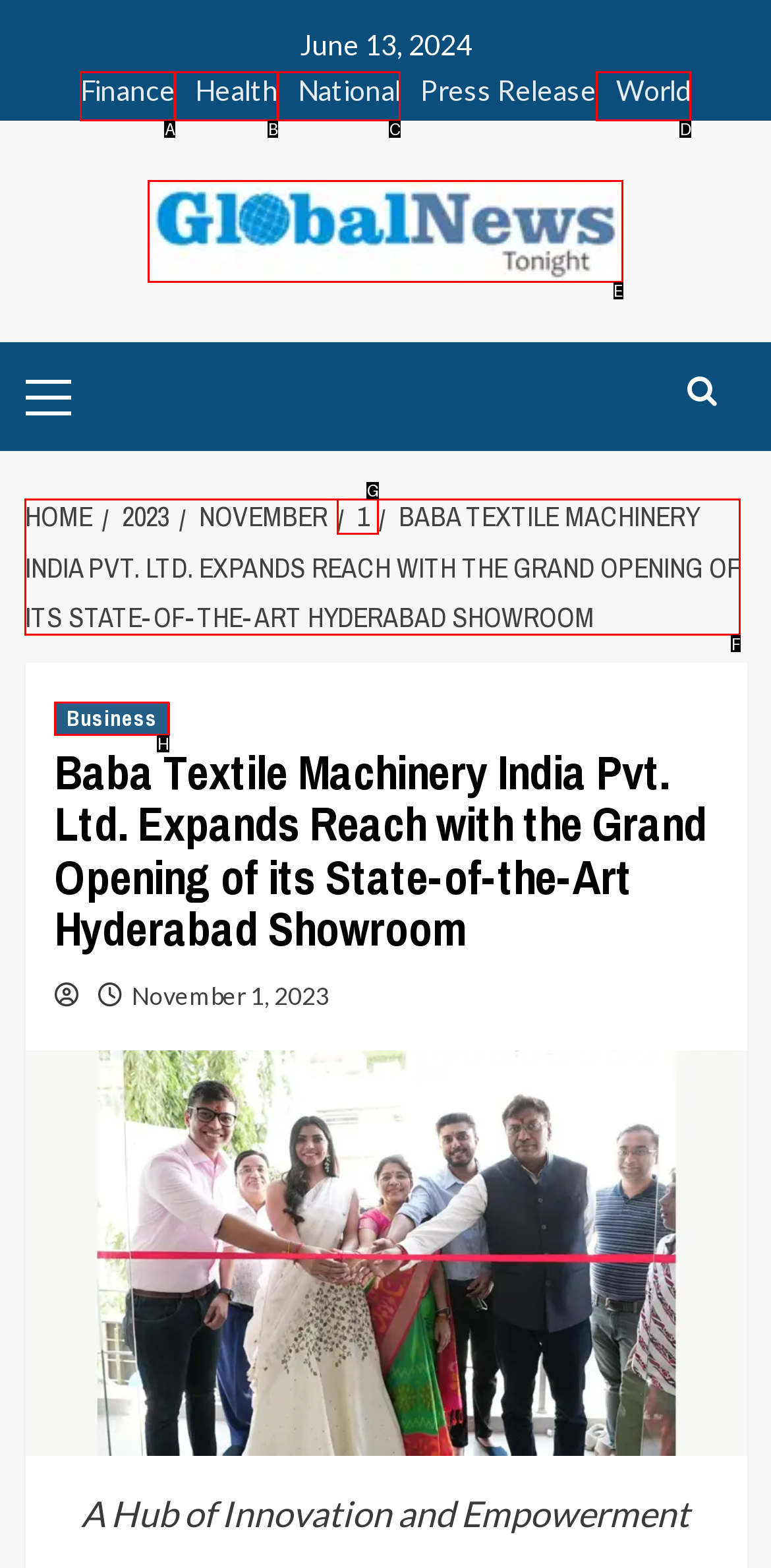Tell me which option I should click to complete the following task: Go to Global News Tonight
Answer with the option's letter from the given choices directly.

E